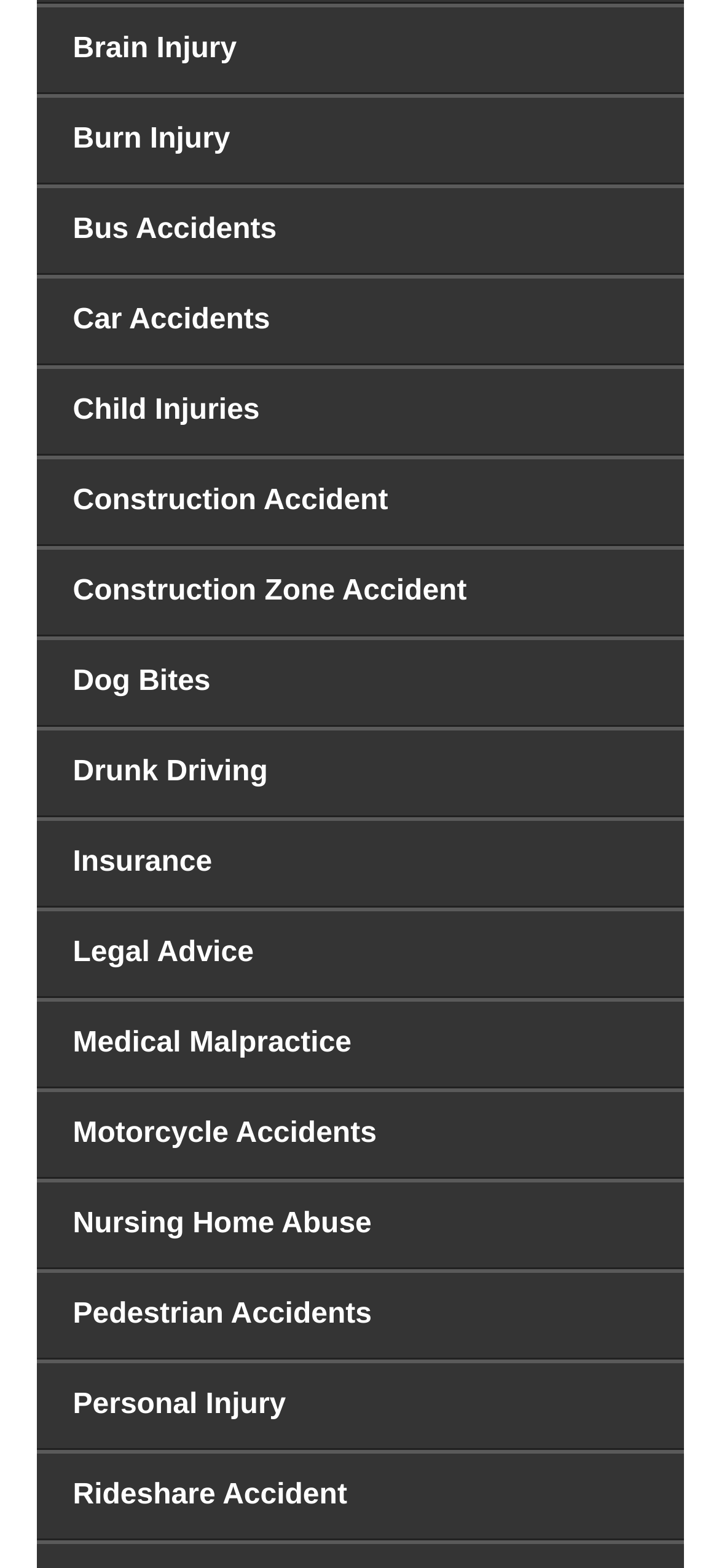Using the webpage screenshot, locate the HTML element that fits the following description and provide its bounding box: "December 20, 2022".

None